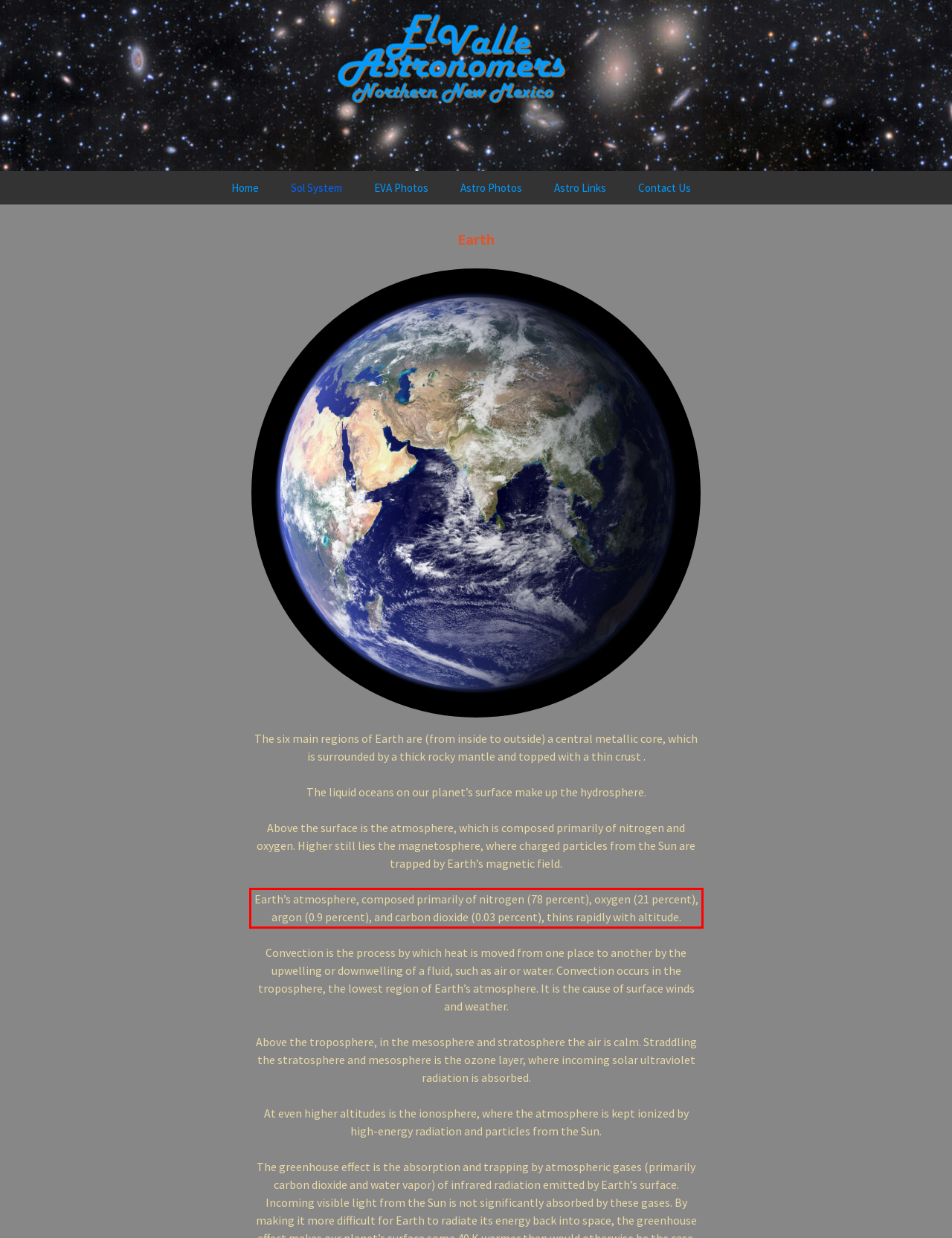You have a screenshot of a webpage with a red bounding box. Use OCR to generate the text contained within this red rectangle.

Earth’s atmosphere, composed primarily of nitrogen (78 percent), oxygen (21 percent), argon (0.9 percent), and carbon dioxide (0.03 percent), thins rapidly with altitude.